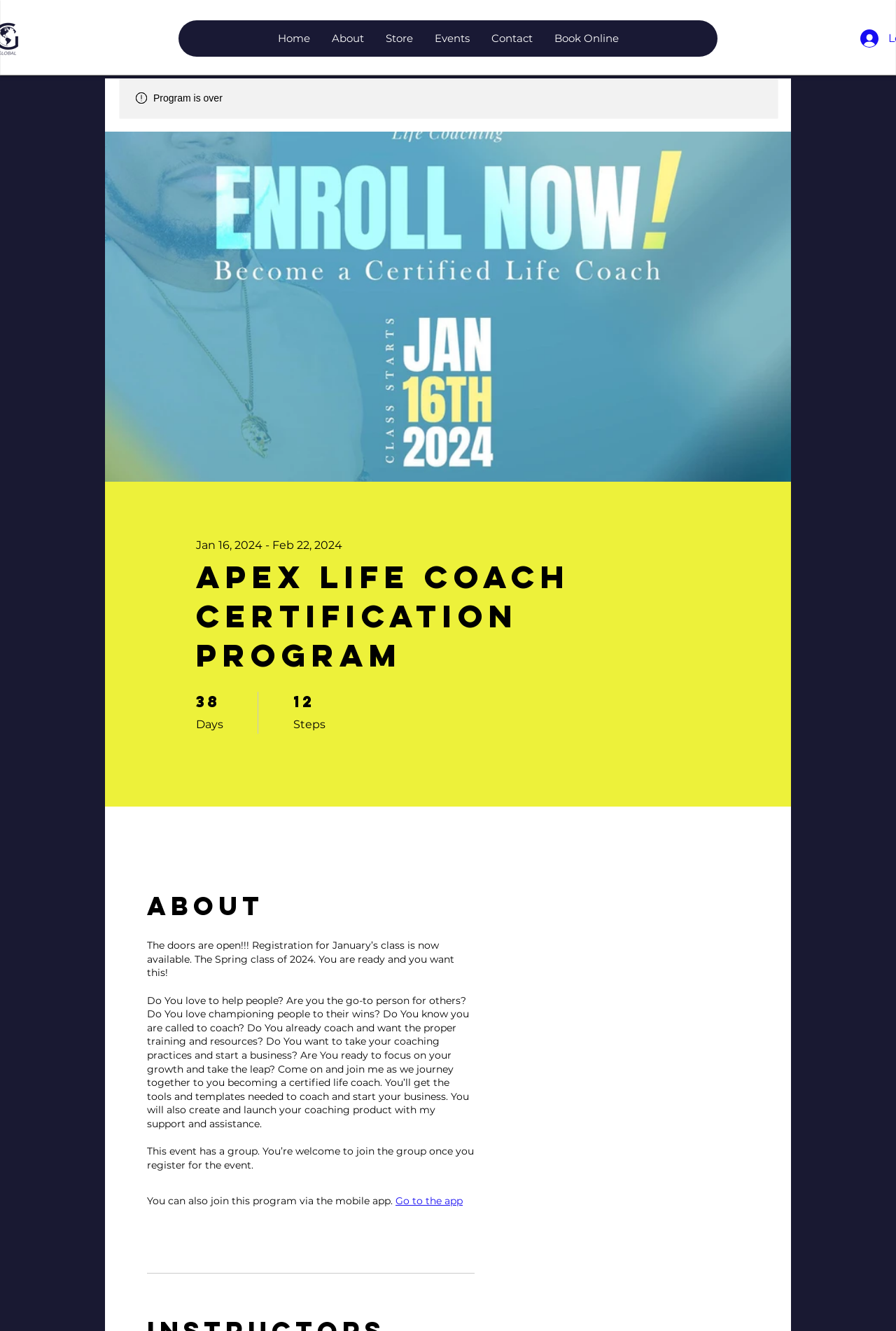Is there a mobile app for the certification program?
Examine the image closely and answer the question with as much detail as possible.

I found the answer by looking at the button 'Go to the app' which suggests that there is a mobile app for the program.